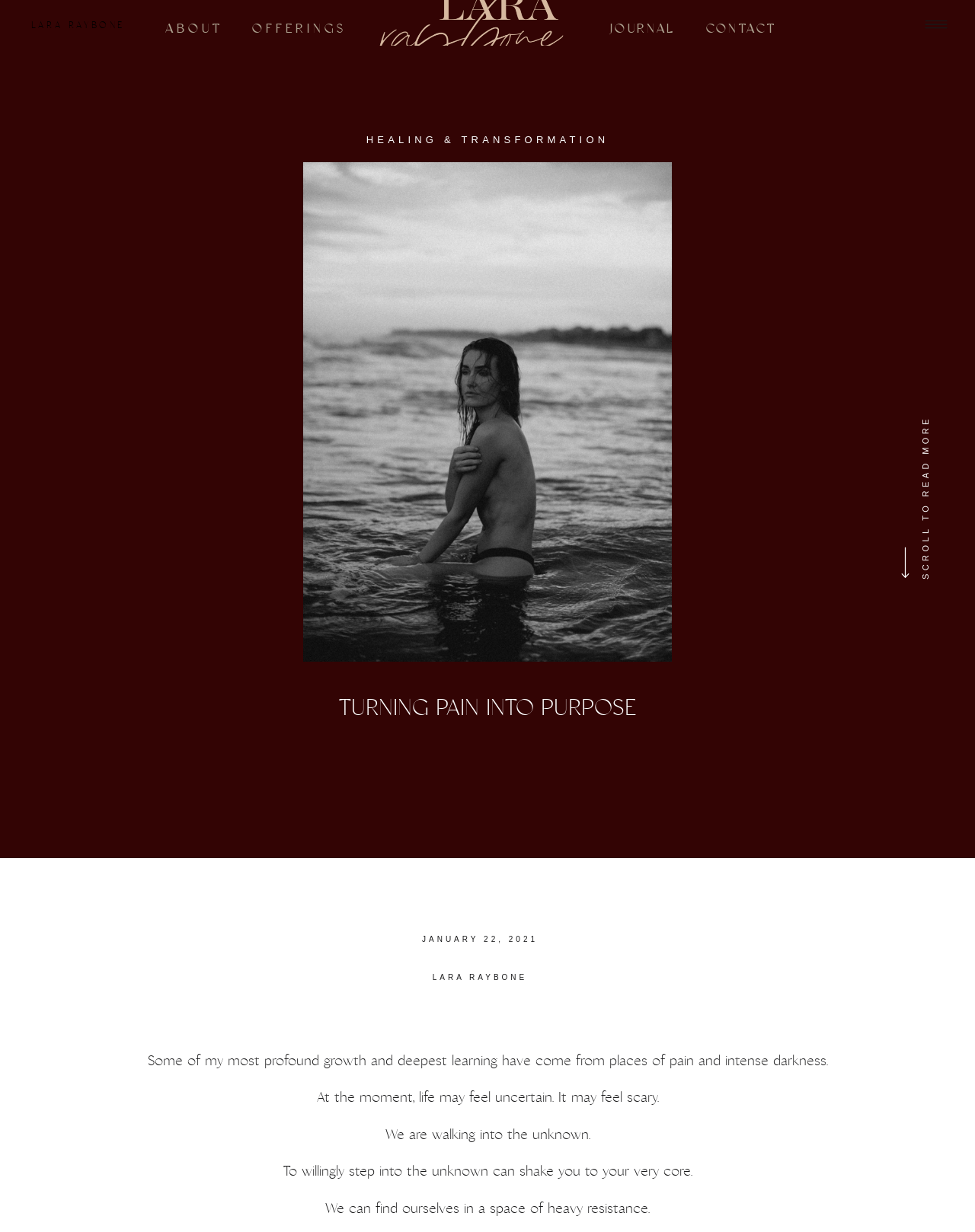What is the date mentioned on the webpage?
Based on the screenshot, provide a one-word or short-phrase response.

January 22, 2021